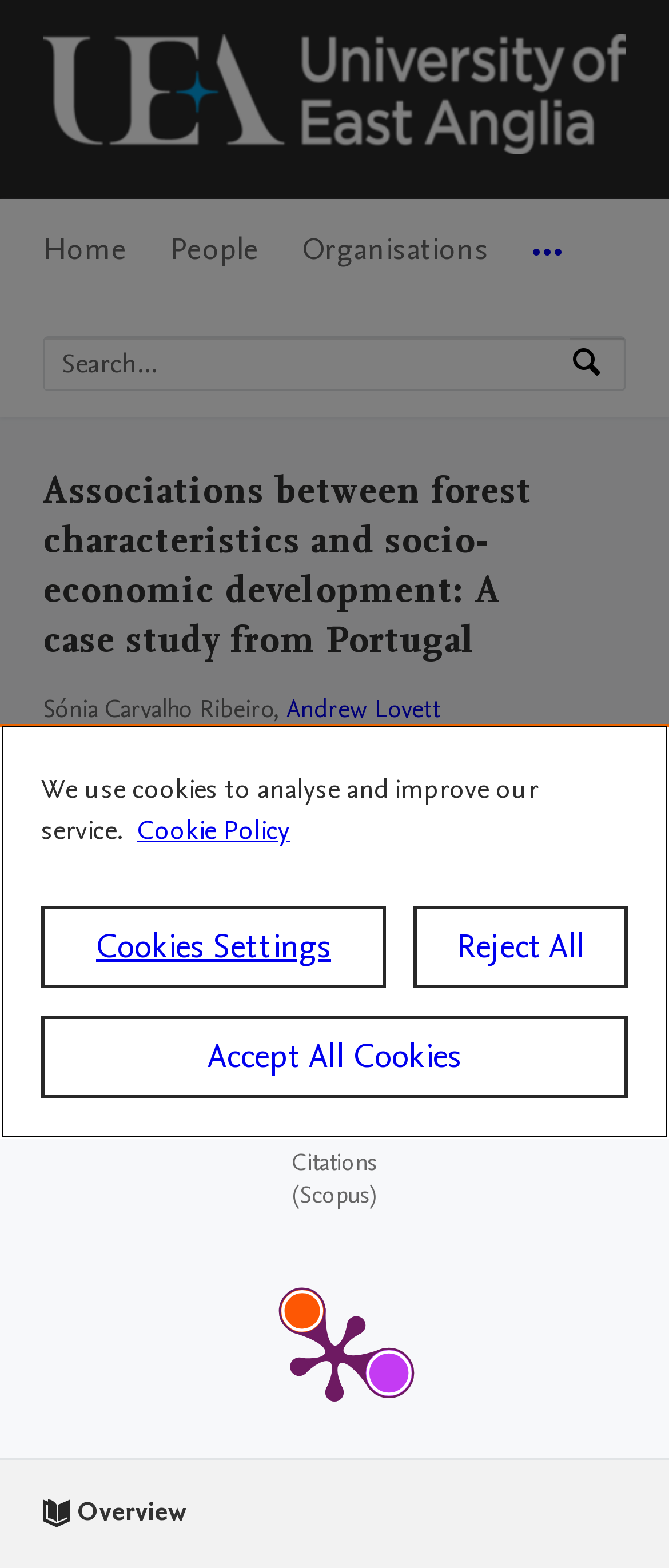What is the affiliation of Sónia Carvalho Ribeiro?
Answer the question in as much detail as possible.

I found the answer by reading the text on the webpage, which mentions Sónia Carvalho Ribeiro's affiliation as Centre for Social and Economic Research on the Global Environment (CSERGE).